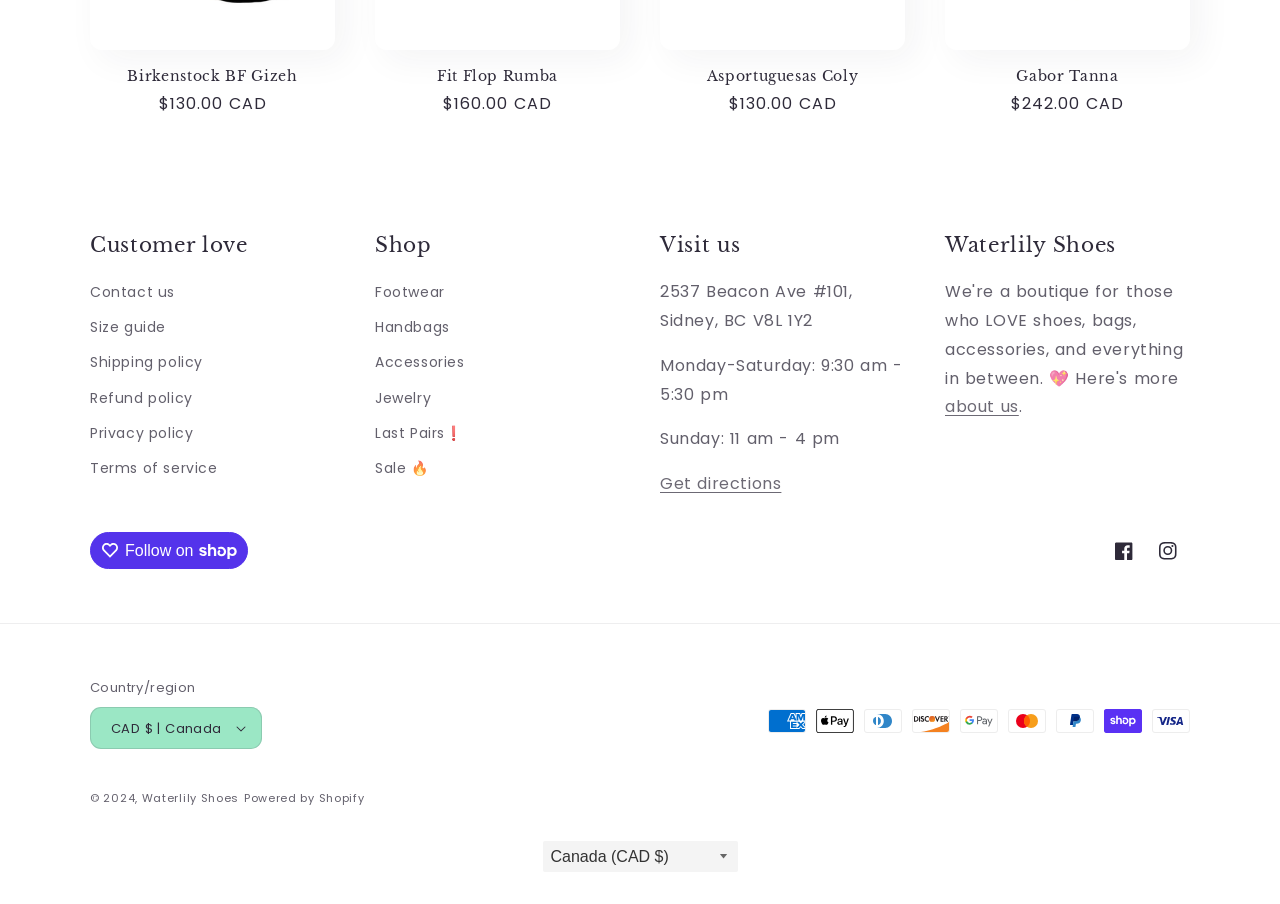Bounding box coordinates are specified in the format (top-left x, top-left y, bottom-right x, bottom-right y). All values are floating point numbers bounded between 0 and 1. Please provide the bounding box coordinate of the region this sentence describes: Size guide

[0.07, 0.343, 0.13, 0.382]